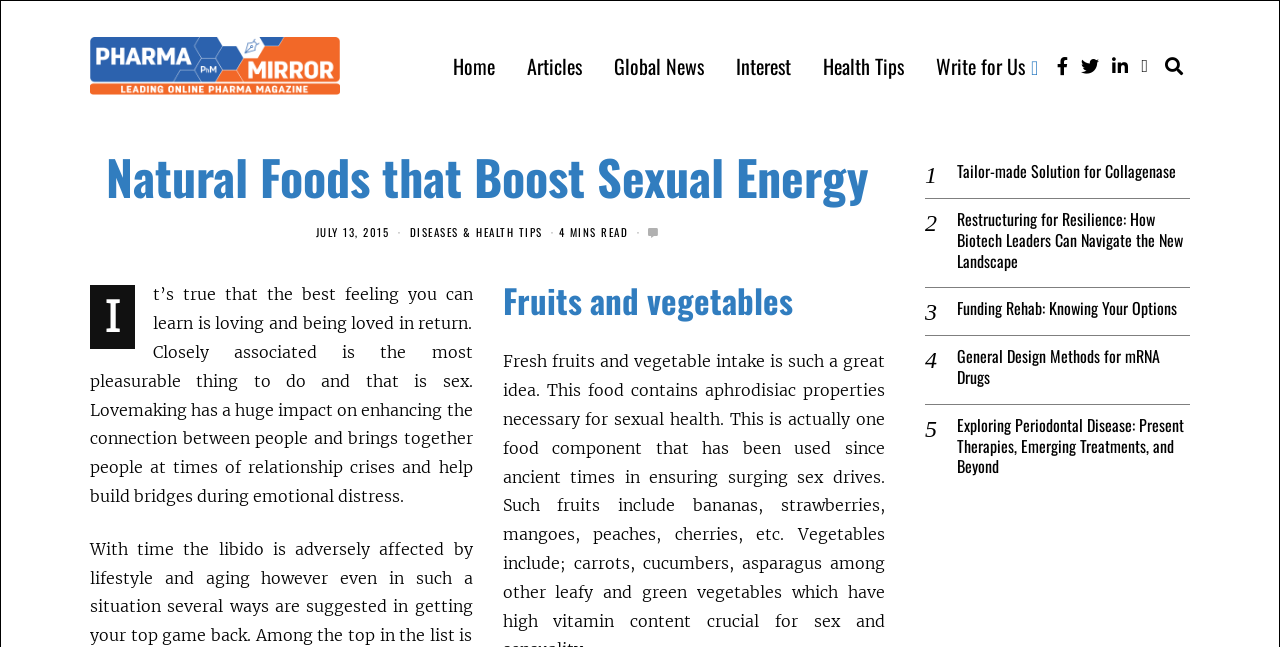What is the topic of the subheading?
Using the image as a reference, give an elaborate response to the question.

I determined the topic of the subheading by looking at the heading 'Fruits and vegetables' located below the main article text.